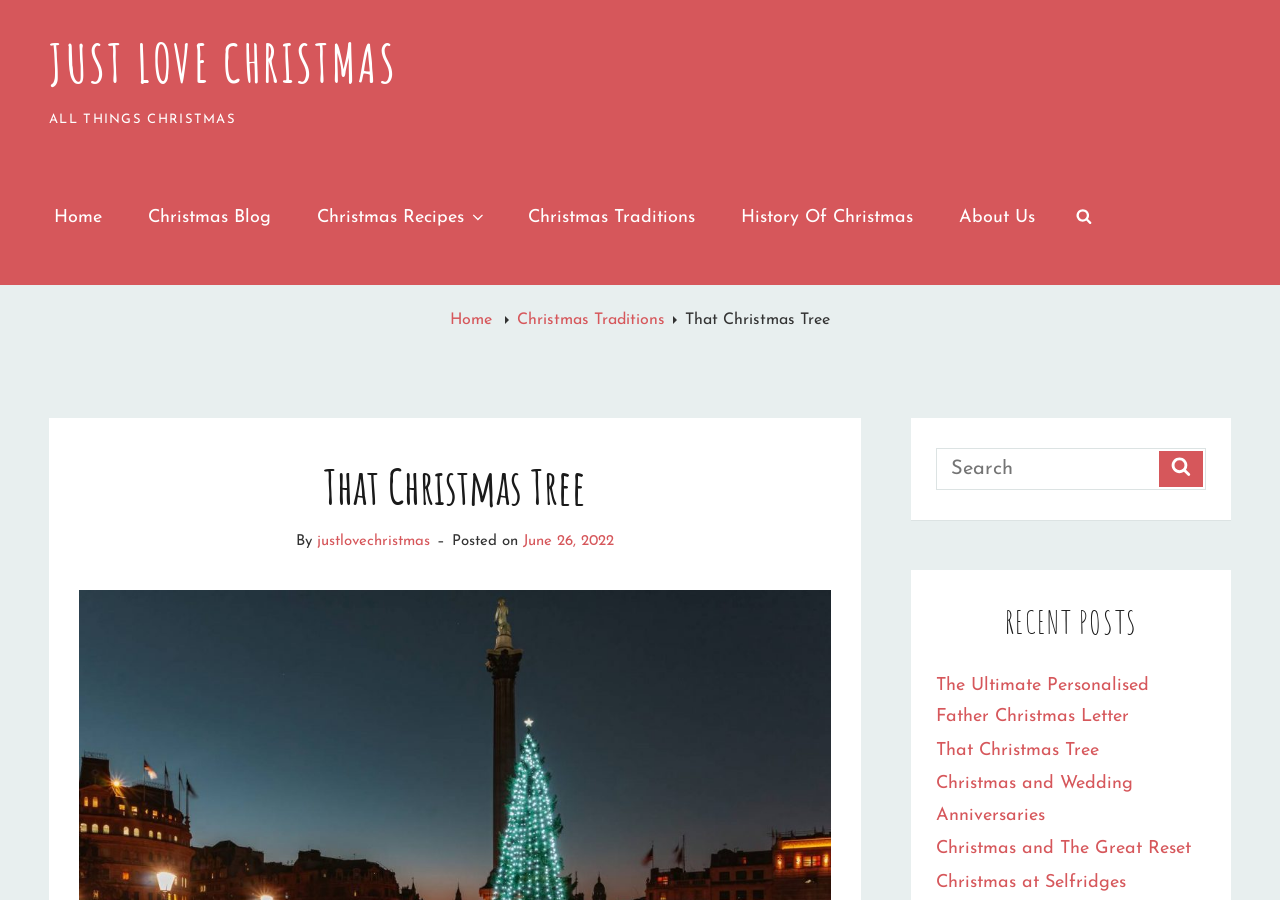Can you look at the image and give a comprehensive answer to the question:
What is the title of the article?

The title of the article can be found in a heading element, which says 'That Christmas Tree'.